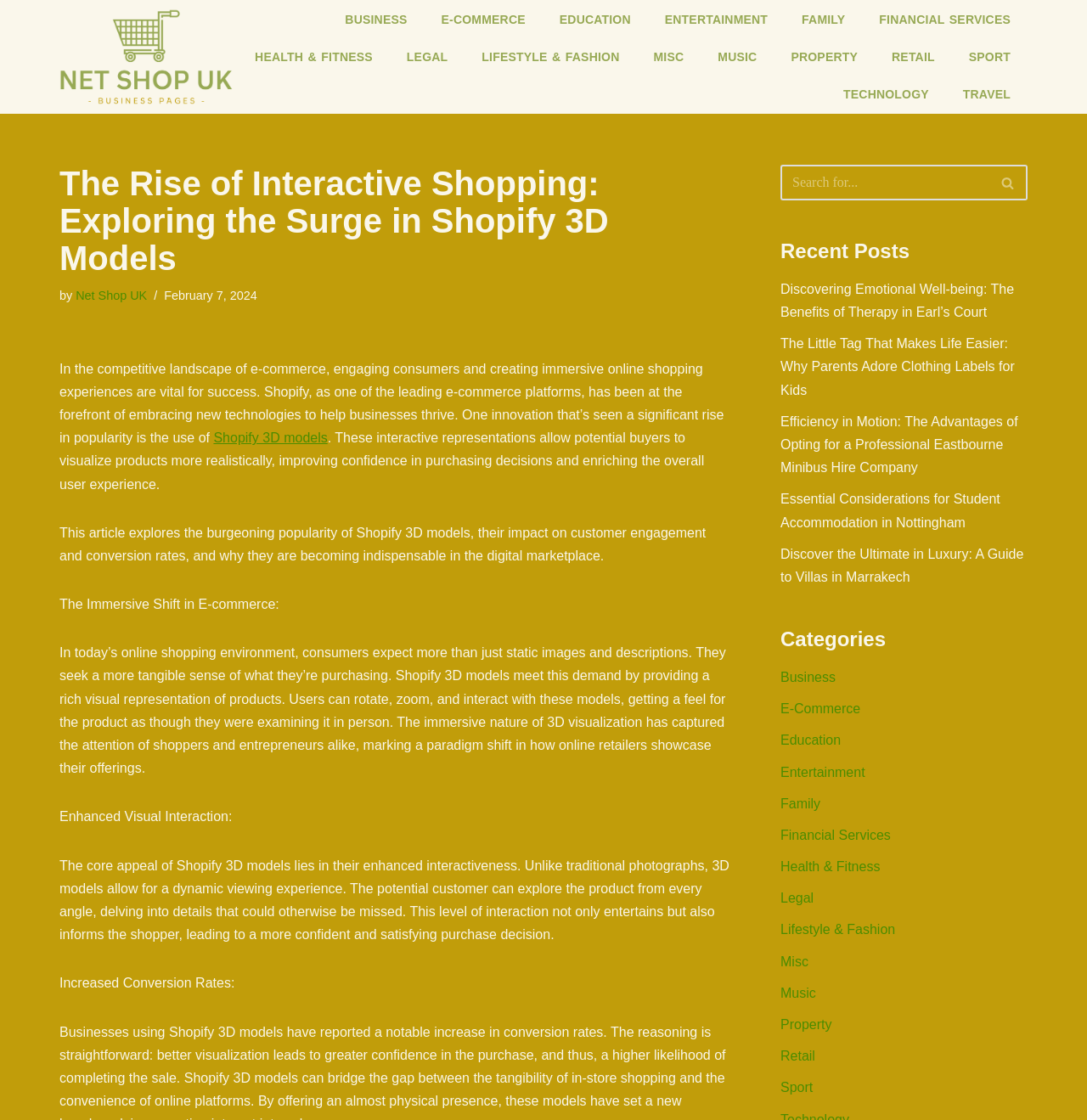Show the bounding box coordinates for the element that needs to be clicked to execute the following instruction: "Click on the 'BUSINESS' category". Provide the coordinates in the form of four float numbers between 0 and 1, i.e., [left, top, right, bottom].

[0.302, 0.001, 0.39, 0.034]